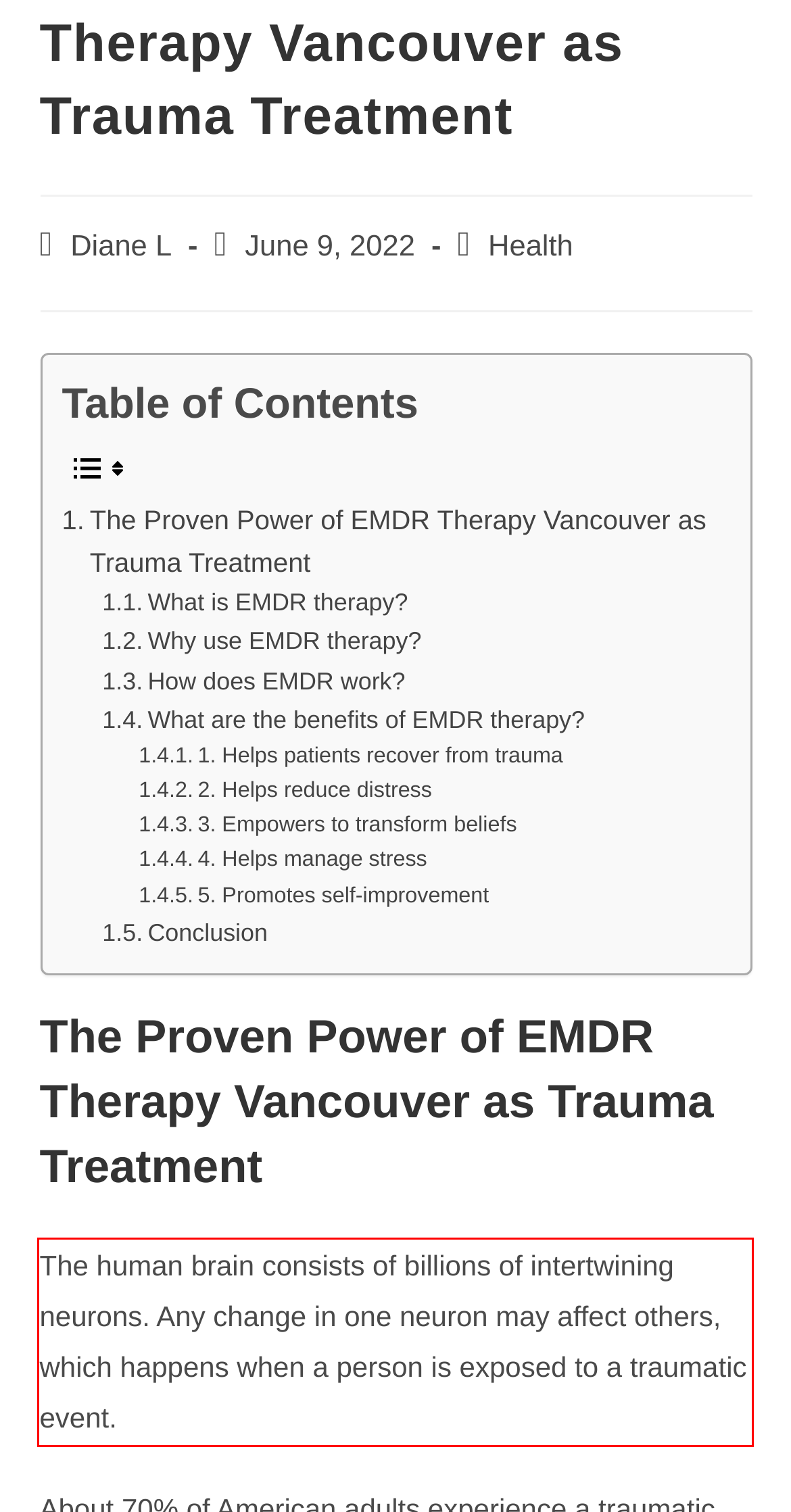View the screenshot of the webpage and identify the UI element surrounded by a red bounding box. Extract the text contained within this red bounding box.

The human brain consists of billions of intertwining neurons. Any change in one neuron may affect others, which happens when a person is exposed to a traumatic event.